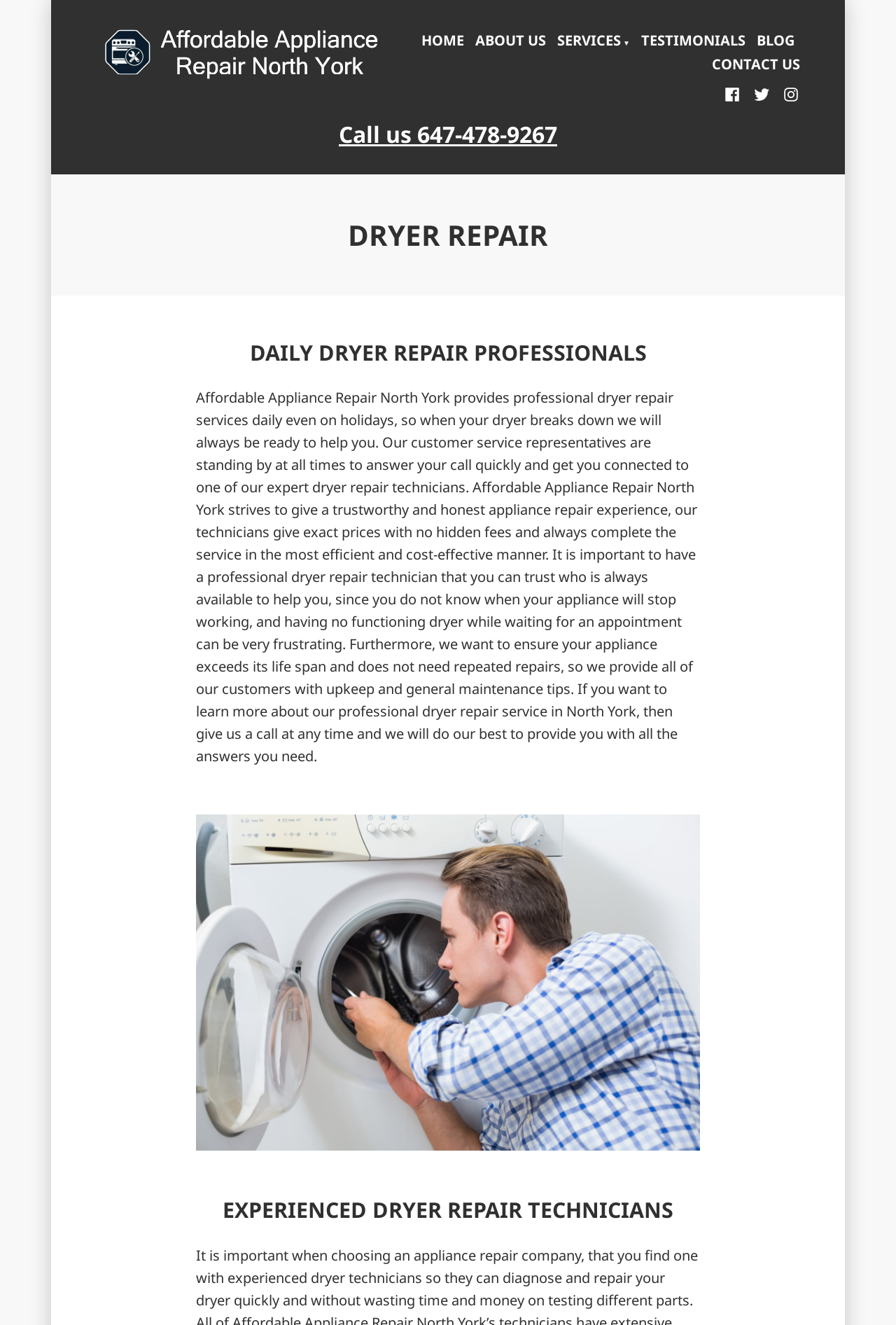Please identify the bounding box coordinates of the clickable region that I should interact with to perform the following instruction: "Open the ABOUT US page". The coordinates should be expressed as four float numbers between 0 and 1, i.e., [left, top, right, bottom].

[0.524, 0.022, 0.616, 0.04]